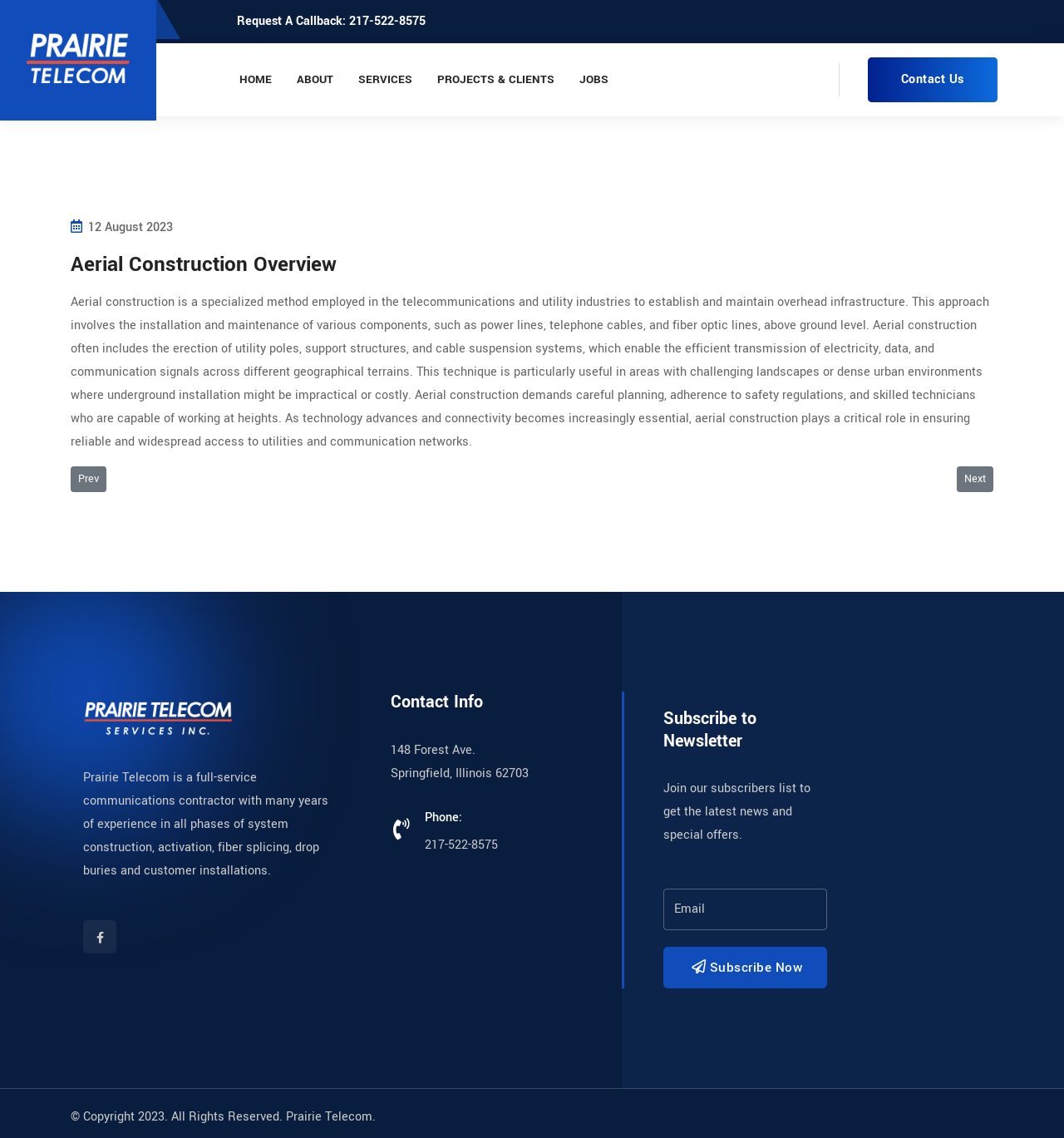Respond with a single word or phrase to the following question:
What is the phone number to request a callback?

217-522-8575